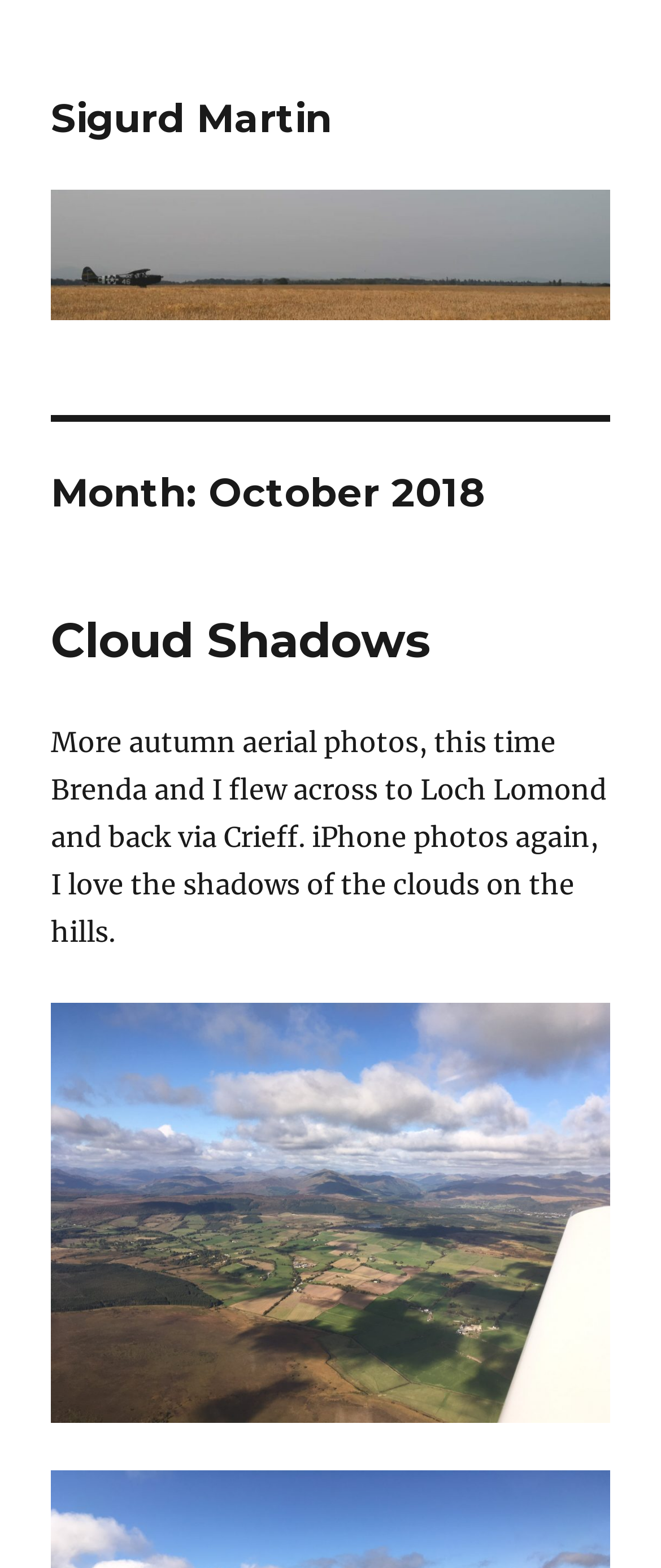Answer the question below using just one word or a short phrase: 
What is the topic of the latest article?

Cloud Shadows